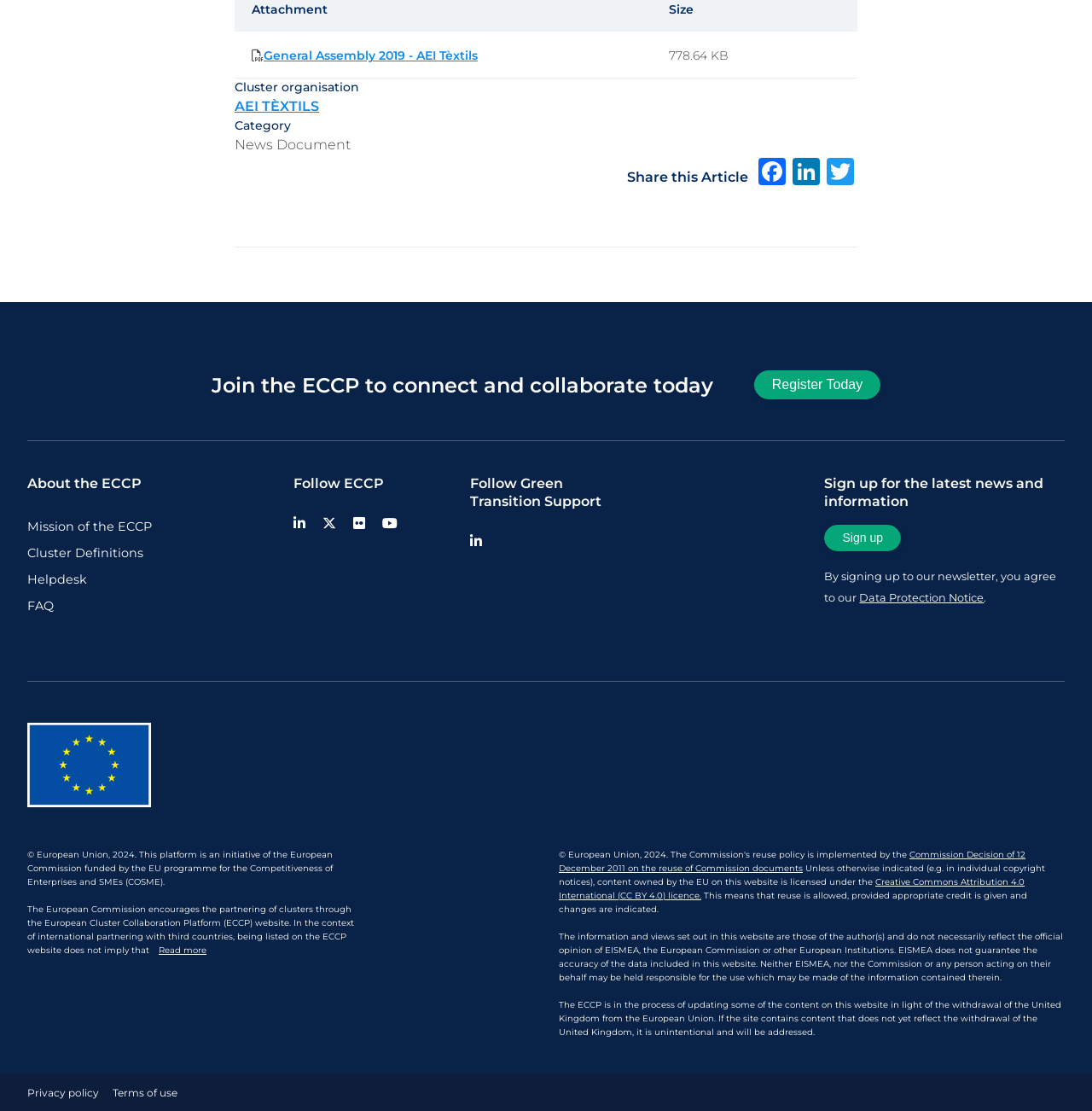Provide the bounding box coordinates for the area that should be clicked to complete the instruction: "Share this article on Facebook".

[0.691, 0.14, 0.723, 0.167]